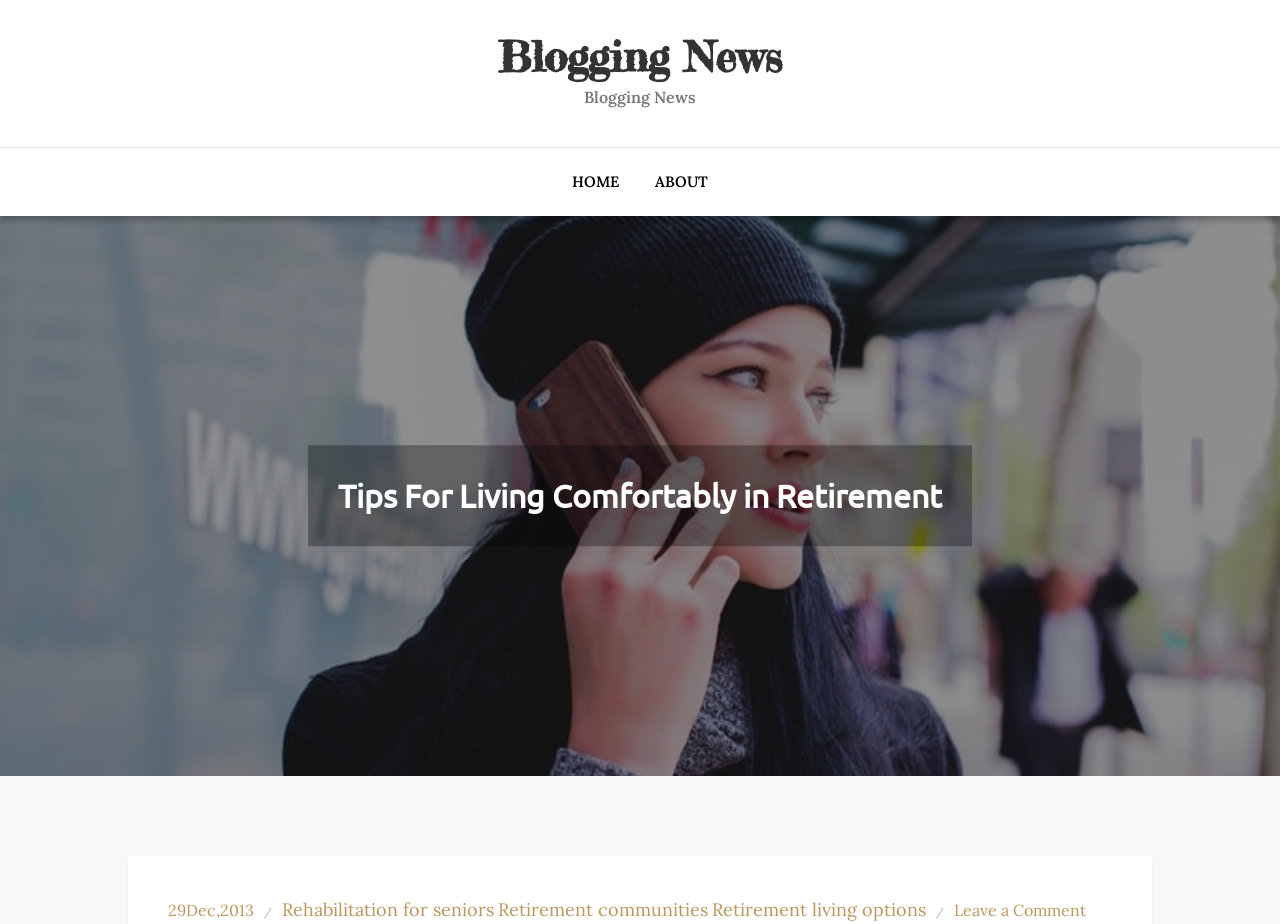Explain the webpage in detail, including its primary components.

The webpage is about blogging news, specifically focusing on retirement and senior living. At the top, there is a heading "Blogging News" with a link to the same title. Below this, there is a primary navigation menu with links to "HOME" and "ABOUT" pages.

The main content of the page is a blog post titled "Tips For Living Comfortably in Retirement". This heading is positioned roughly in the middle of the page. Below the title, there are several links related to the topic, including "29Dec,2013" which appears to be a date, "Rehabilitation for seniors", "Retirement communities", and "Retirement living options". These links are arranged horizontally, with the date on the left and the other links following to the right.

At the bottom of the page, there is a link to "Leave a Comment on Tips For Living Comfortably in Retirement", which suggests that the page allows users to engage with the content by leaving comments. Overall, the page appears to be a blog post discussing tips for seniors to live comfortably in retirement, with relevant links and a call to action for user engagement.